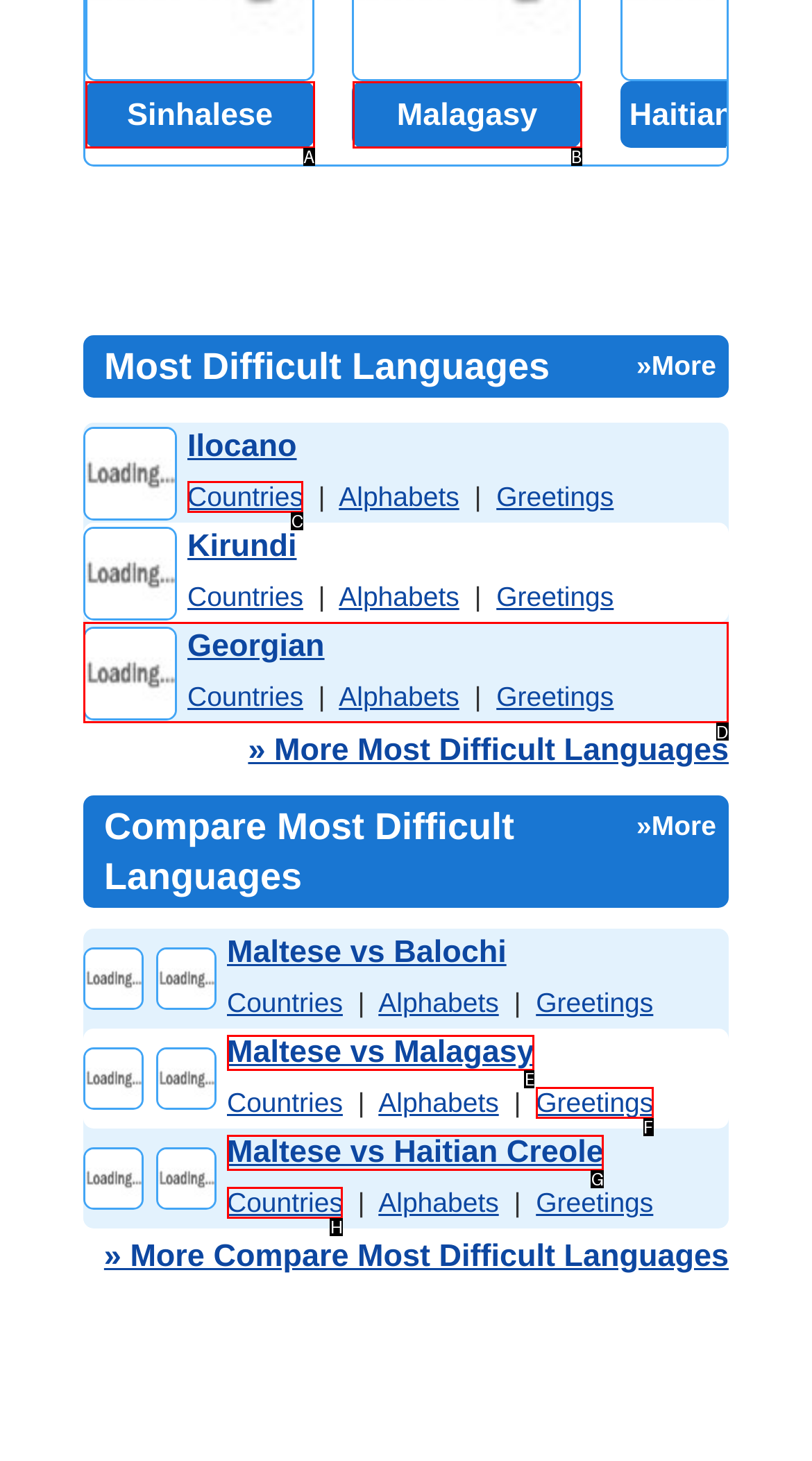Find the correct option to complete this instruction: Explore Georgian language. Reply with the corresponding letter.

D